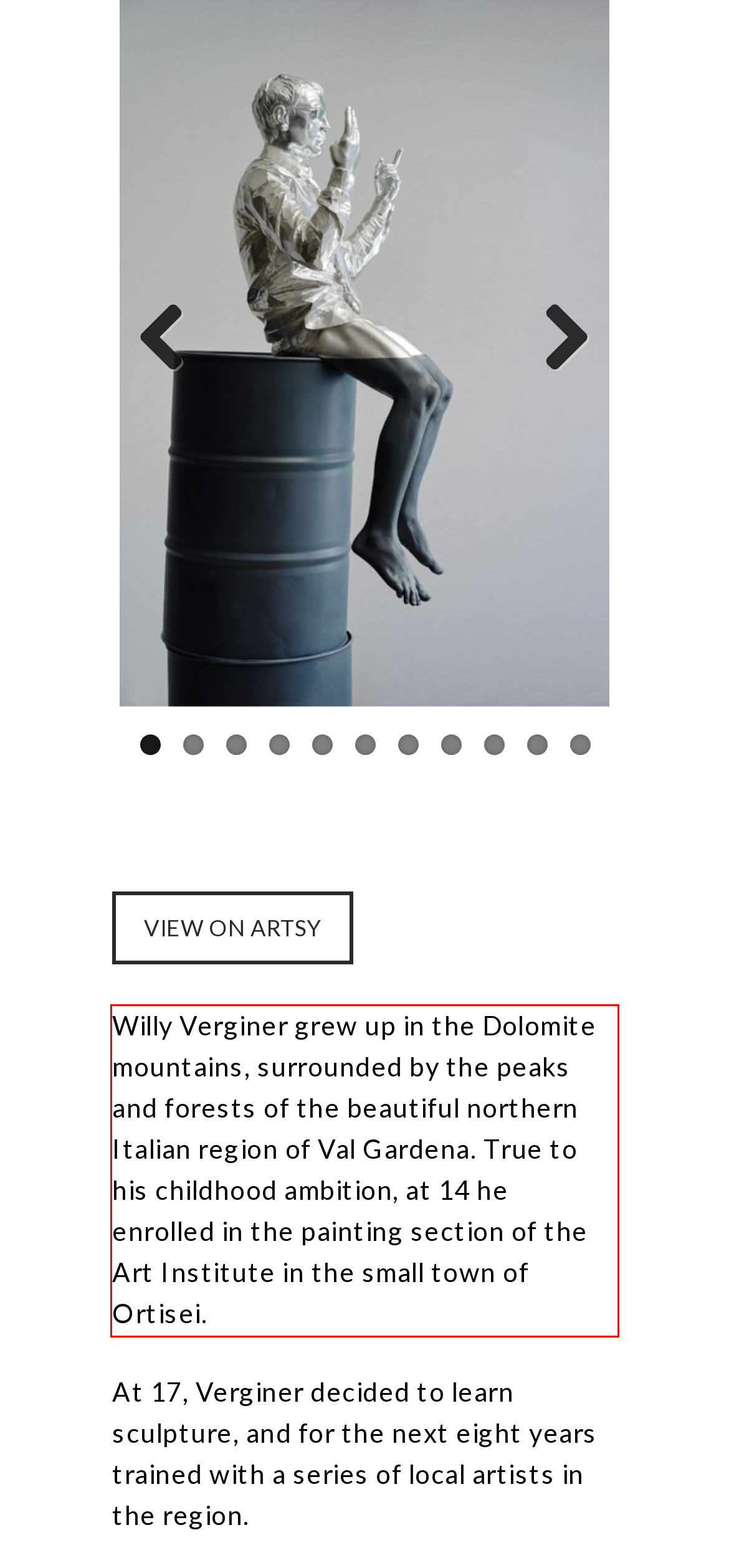Please identify the text within the red rectangular bounding box in the provided webpage screenshot.

Willy Verginer grew up in the Dolomite mountains, surrounded by the peaks and forests of the beautiful northern Italian region of Val Gardena. True to his childhood ambition, at 14 he enrolled in the painting section of the Art Institute in the small town of Ortisei.